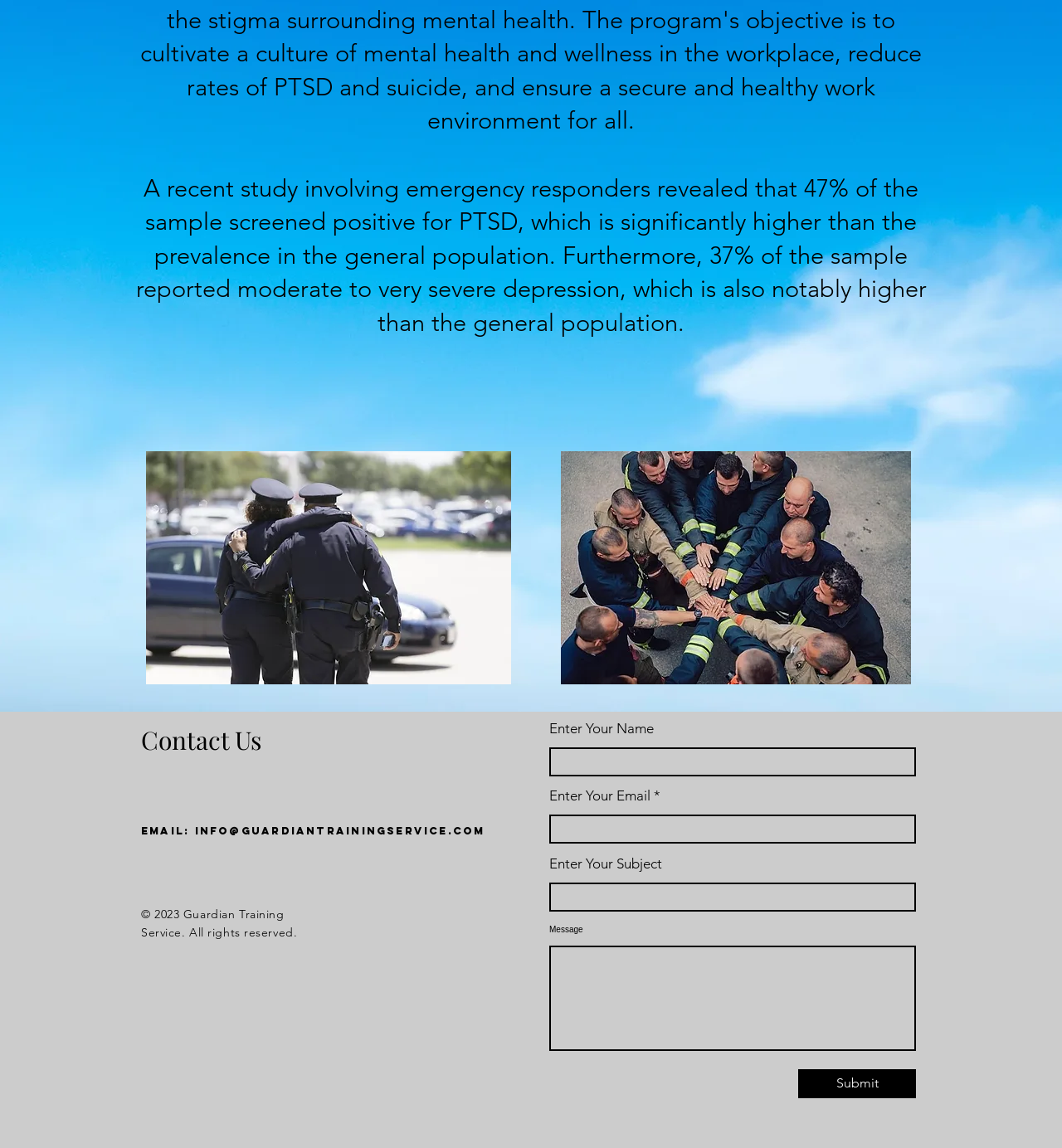Given the element description parent_node: Message, specify the bounding box coordinates of the corresponding UI element in the format (top-left x, top-left y, bottom-right x, bottom-right y). All values must be between 0 and 1.

[0.517, 0.823, 0.862, 0.915]